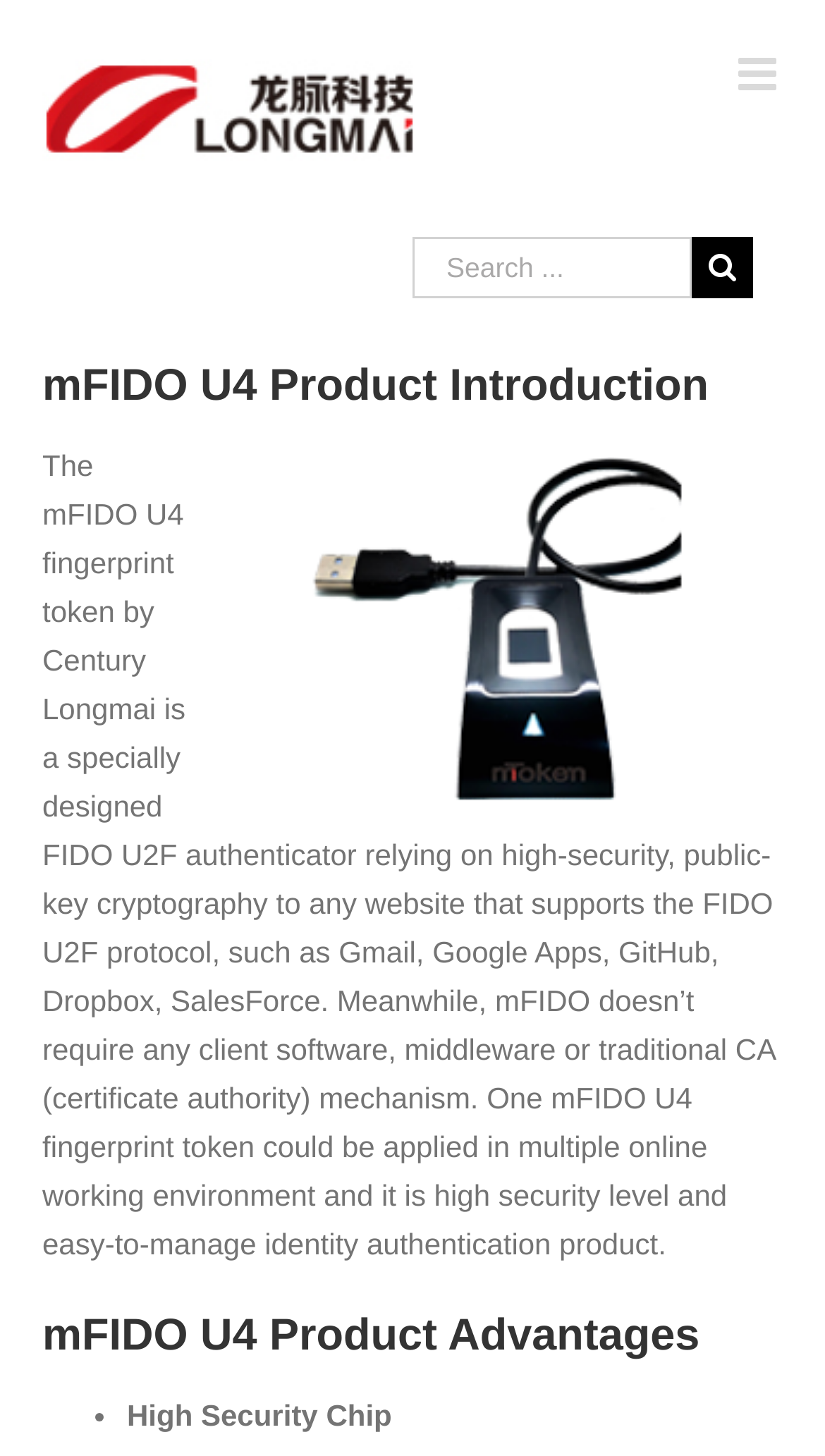What is the company behind the mFIDO U4?
Use the information from the image to give a detailed answer to the question.

The company name is mentioned in the link element 'Century Longmai – Digital Security Retina Logo' and also in the StaticText element that describes the product.